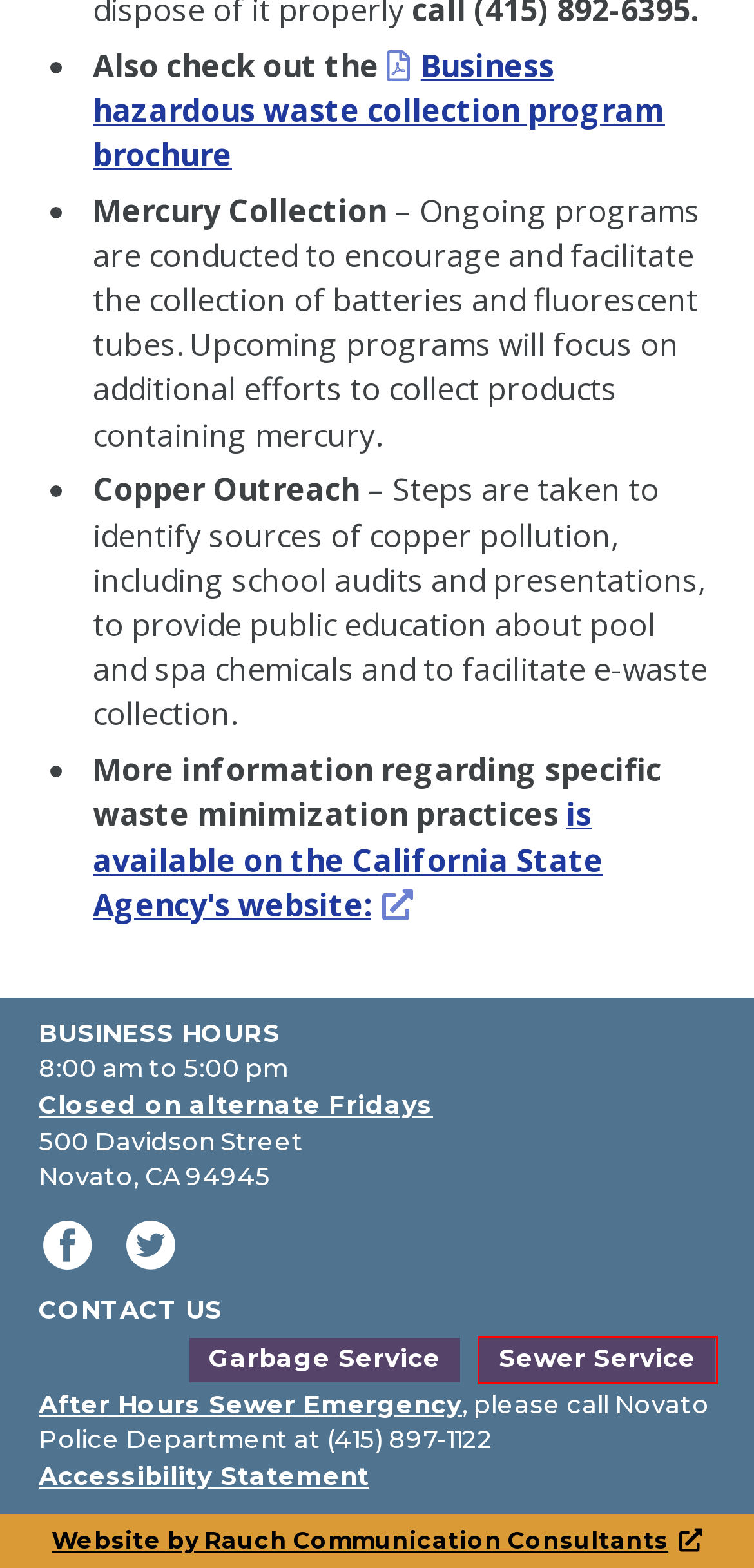You are given a screenshot of a webpage with a red bounding box around an element. Choose the most fitting webpage description for the page that appears after clicking the element within the red bounding box. Here are the candidates:
A. Calendar | Novato Sanitary District
B. Accessibility Statement | Novato Sanitary District
C. Home Page | Novato Sanitary District
D. Novato - Recology Sonoma Marin
E. Contact Us | Novato Sanitary District
F. Sewer Emergency | Novato Sanitary District
G. Pollution Prevention Education | Novato Sanitary District
H. Protecting Our Sewer System | Novato Sanitary District

E